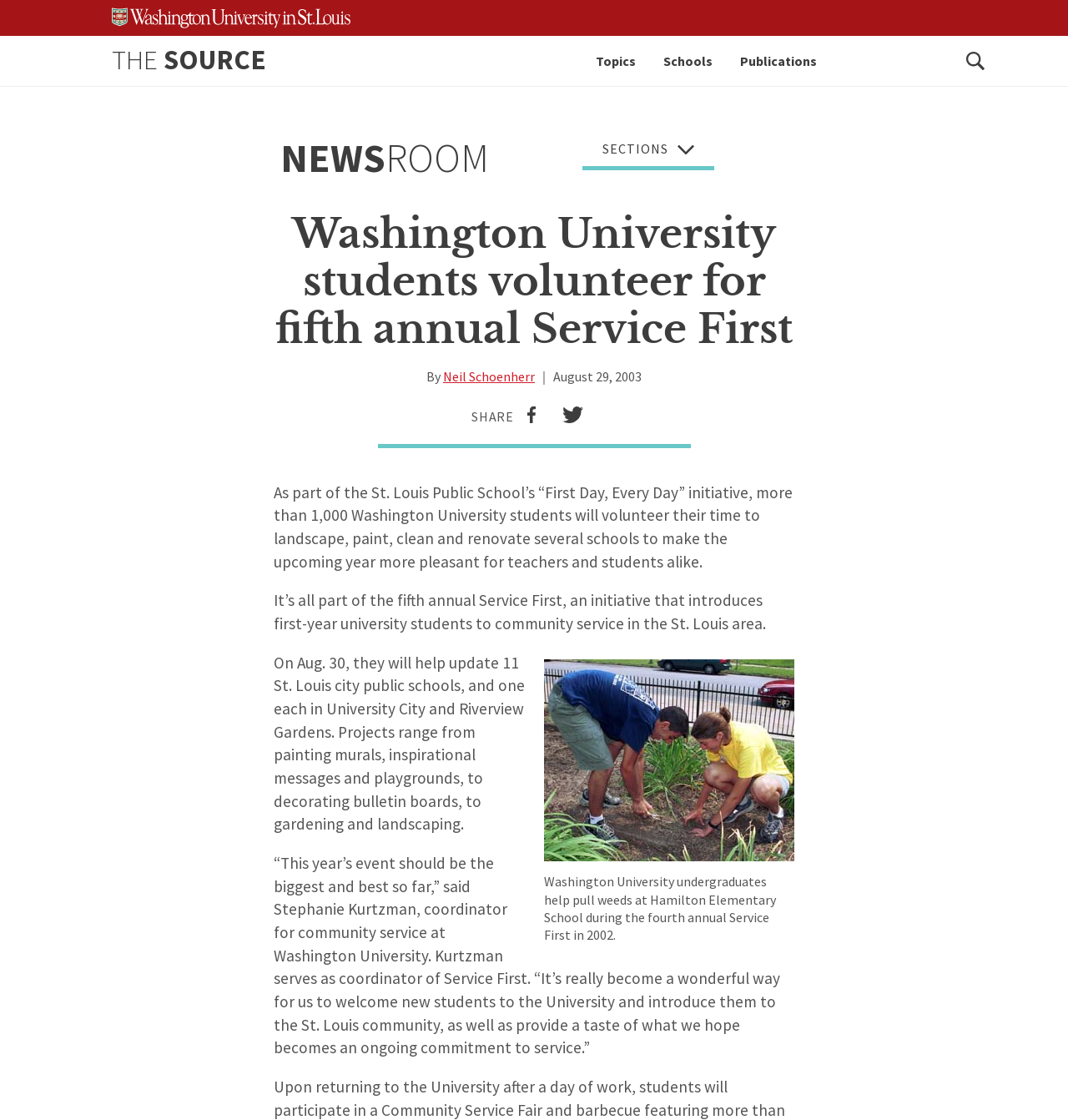Locate the bounding box of the UI element with the following description: "THE SOURCE".

[0.105, 0.037, 0.249, 0.069]